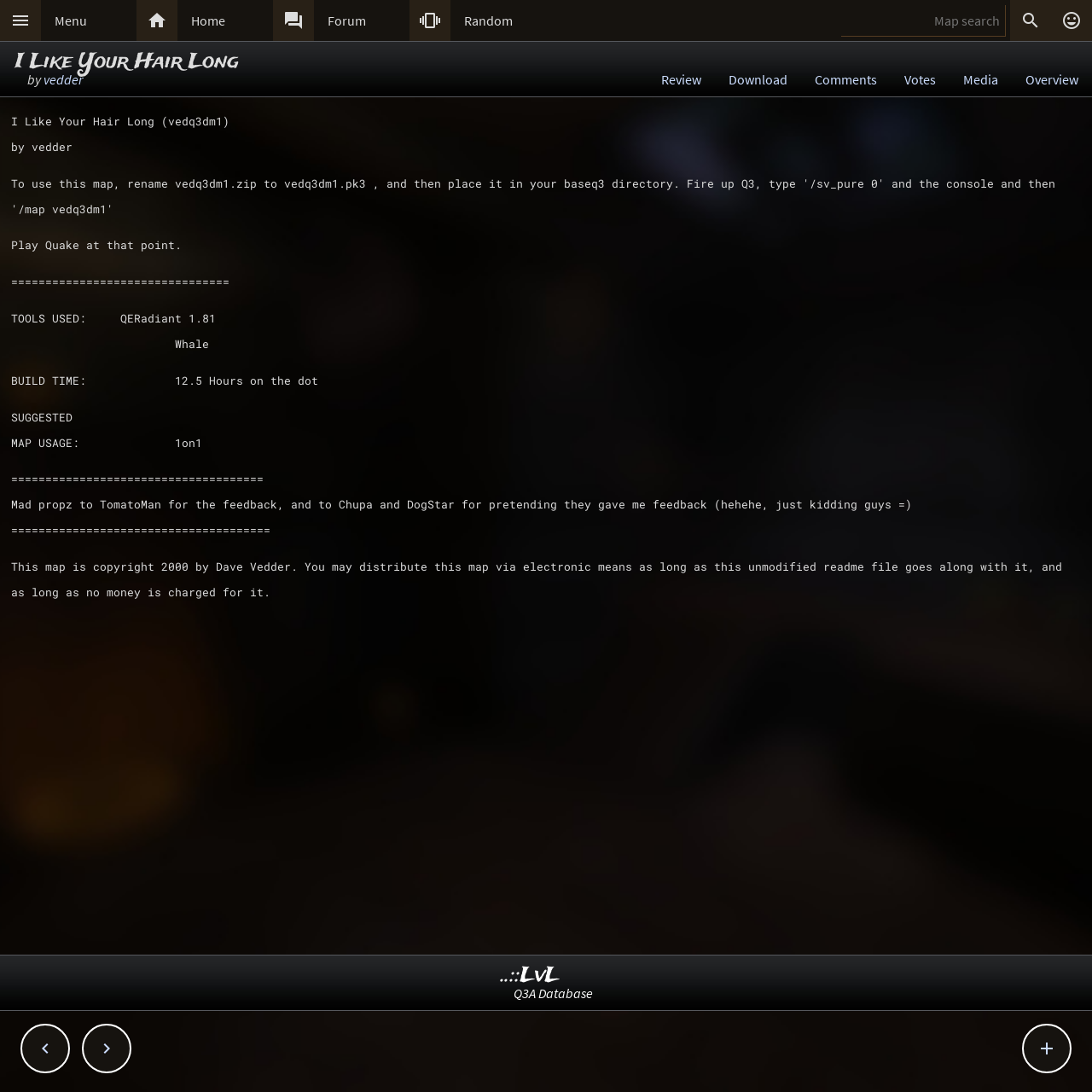Show the bounding box coordinates of the element that should be clicked to complete the task: "Search for a map".

[0.77, 0.005, 0.921, 0.034]